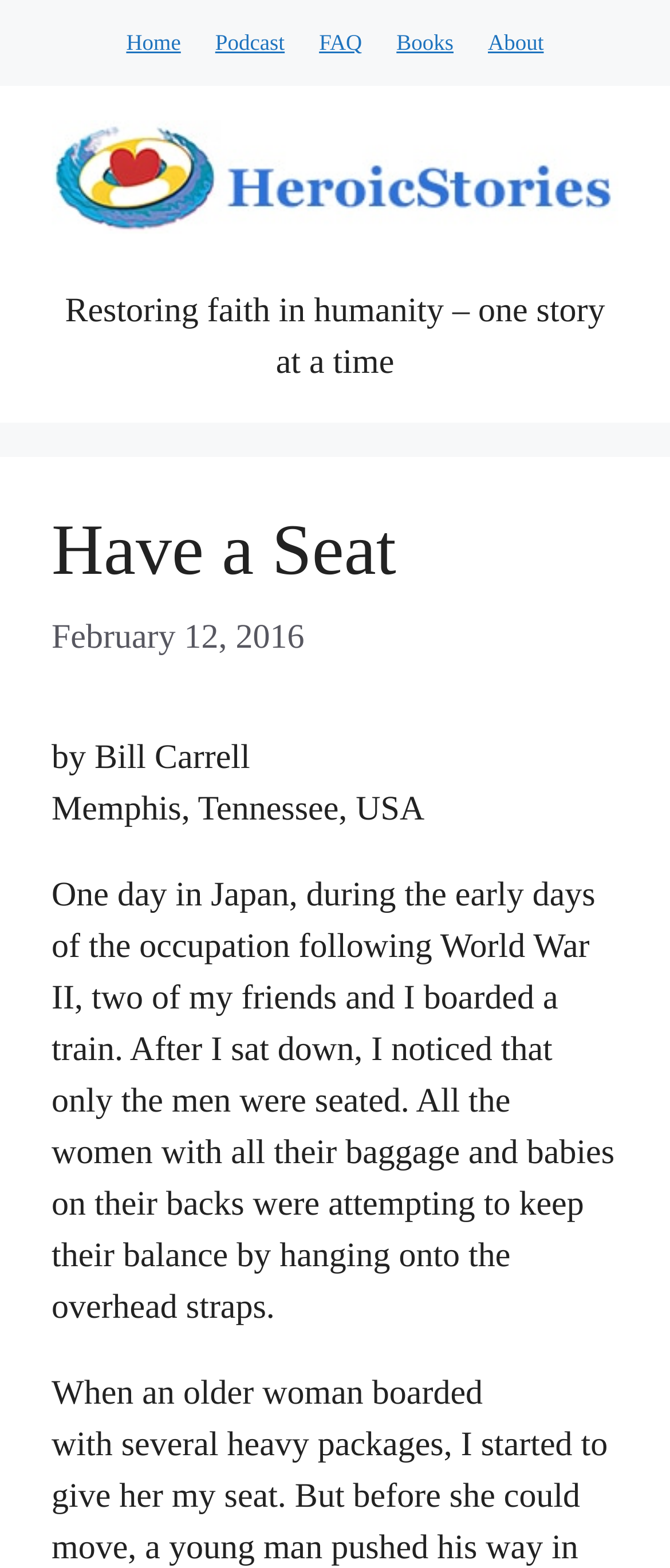Predict the bounding box of the UI element based on the description: "Books". The coordinates should be four float numbers between 0 and 1, formatted as [left, top, right, bottom].

[0.592, 0.019, 0.677, 0.035]